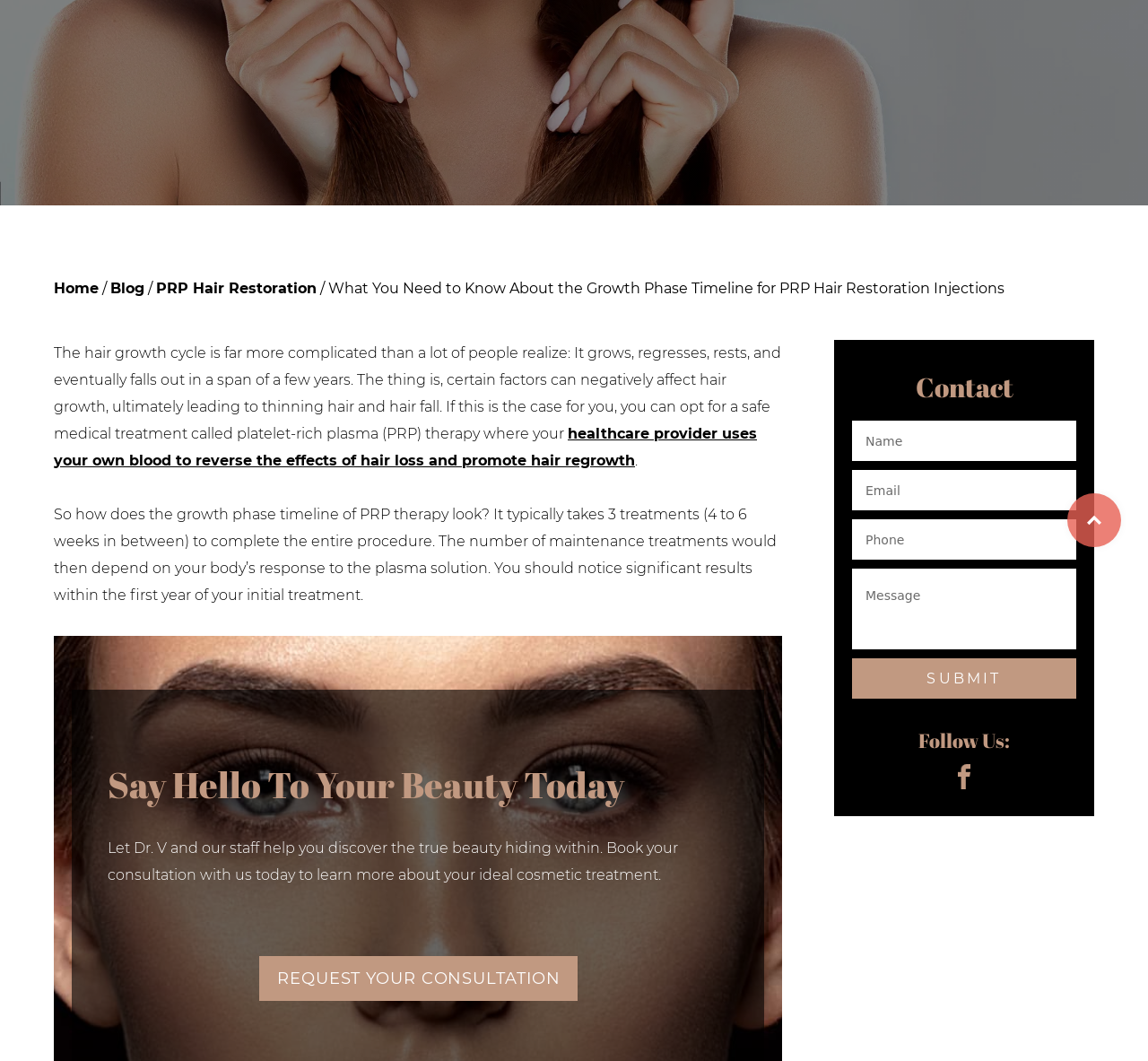Please provide the bounding box coordinate of the region that matches the element description: PRP Hair Restoration. Coordinates should be in the format (top-left x, top-left y, bottom-right x, bottom-right y) and all values should be between 0 and 1.

[0.136, 0.262, 0.276, 0.281]